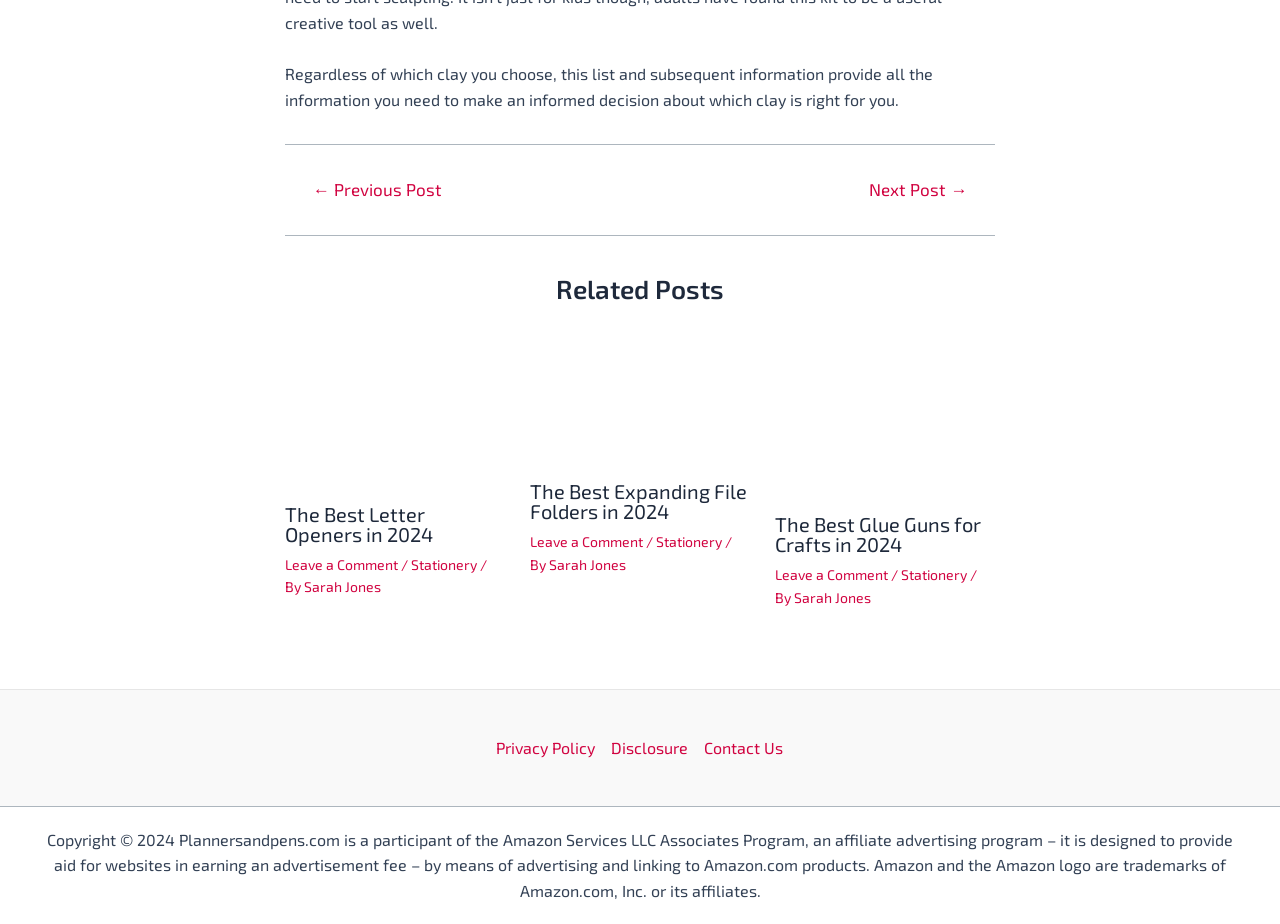Use a single word or phrase to answer the question: What is the year of the copyright mentioned at the bottom of the webpage?

2024